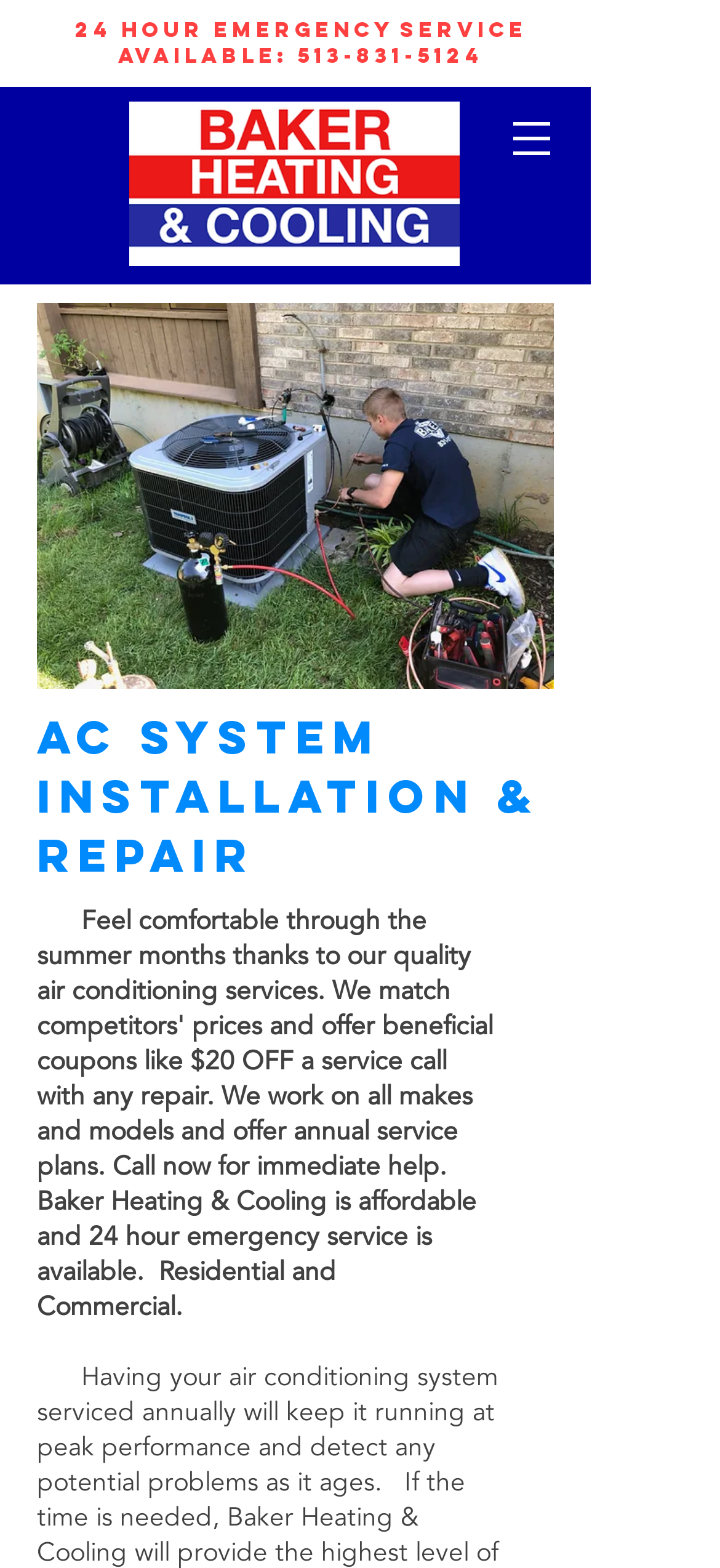Please provide a one-word or short phrase answer to the question:
What is the phone number for emergency service?

513-831-5124